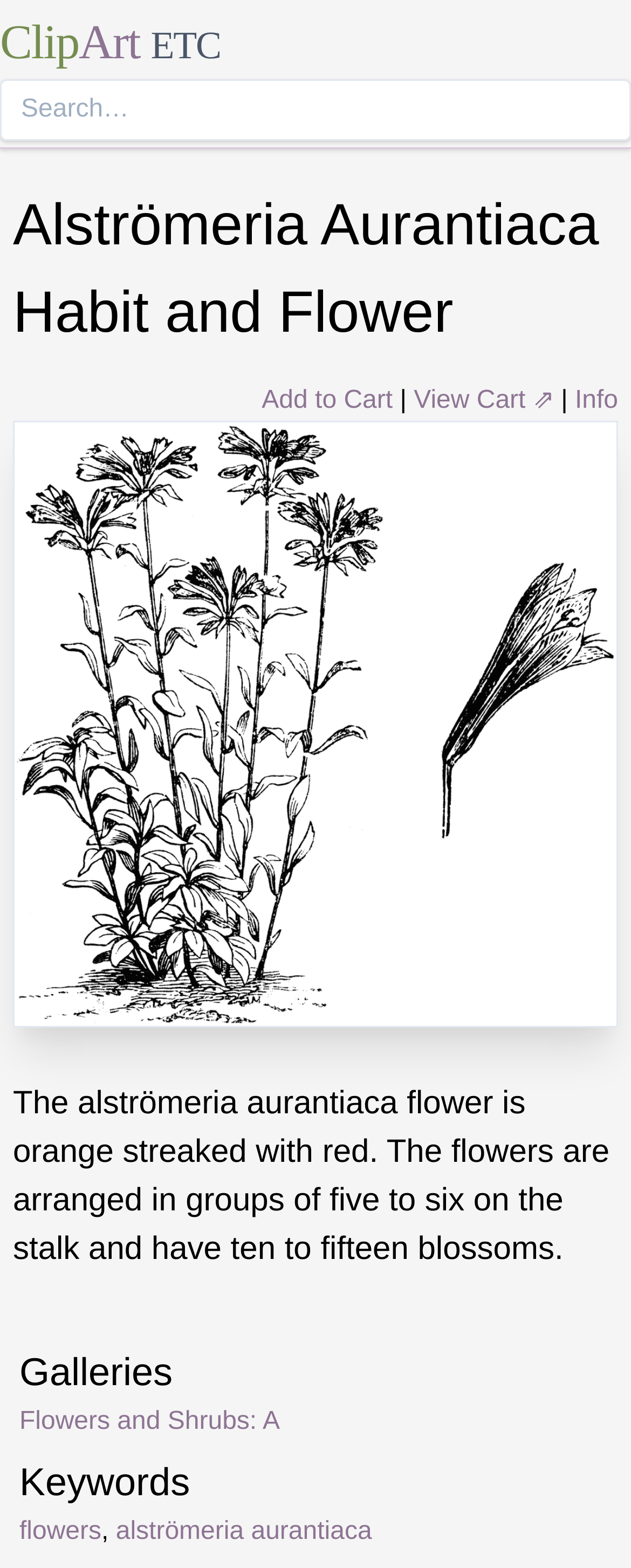Provide an in-depth caption for the elements present on the webpage.

The webpage is about Alströmeria Aurantiaca, a type of flower. At the top left corner, there is a link to "ClipArt ETC". Next to it, there is a search box with a placeholder text "Search…". Below the search box, there is a heading that reads "Alströmeria Aurantiaca Habit and Flower". 

On the right side of the heading, there are three buttons: "Add to Cart", a separator, and "View Cart ⇗". Further to the right, there is a link to "Info". 

Below the heading, there is a paragraph of text that describes the Alströmeria Aurantiaca flower, stating that it is orange streaked with red, and the flowers are arranged in groups of five to six on the stalk with ten to fifteen blossoms.

At the bottom left corner, there is a heading "Keywords" followed by two links: "flowers" and "alströmeria aurantiaca", separated by a comma. 

Above the keywords section, there is another heading "Galleries" followed by a link to "Flowers and Shrubs: A".